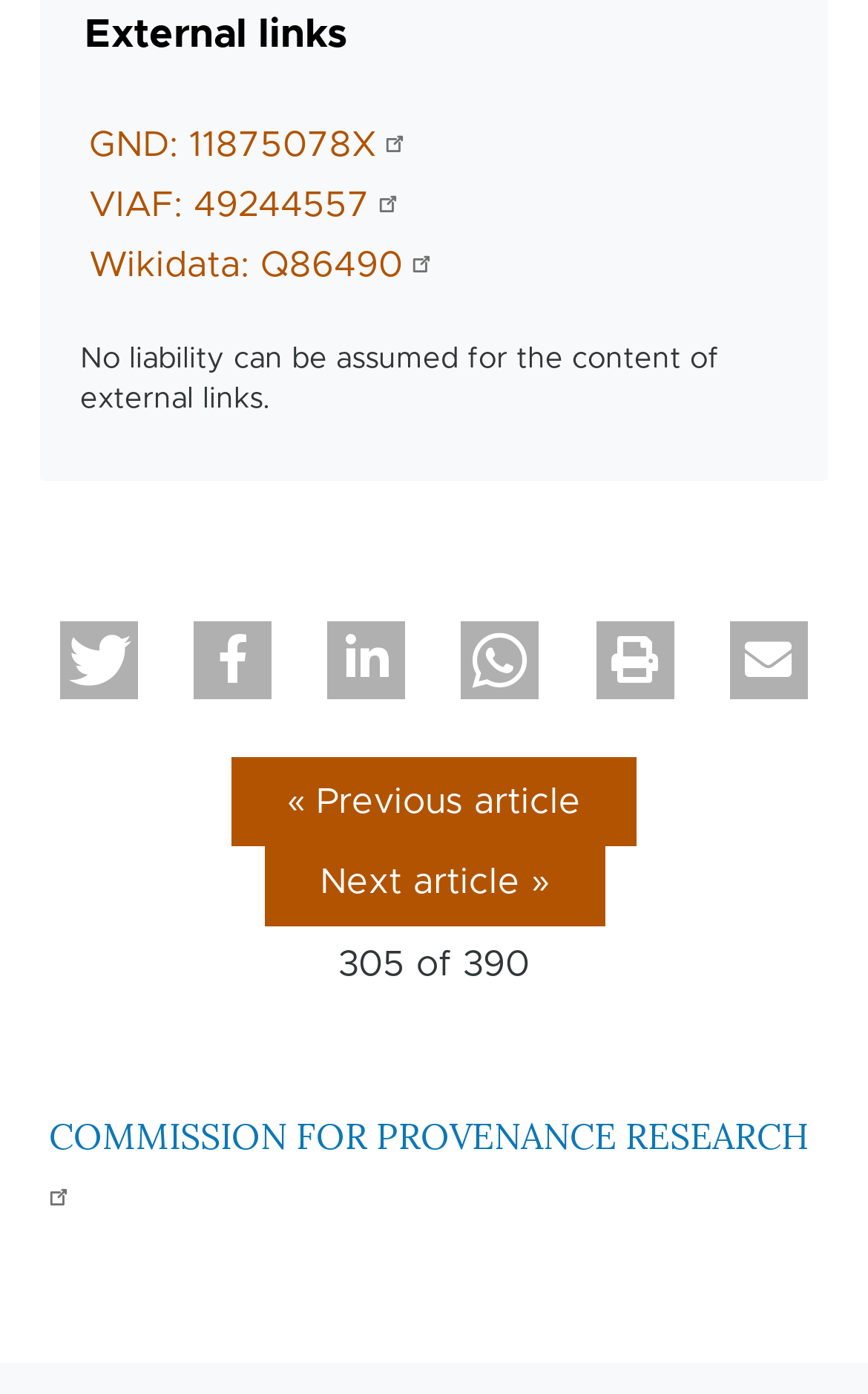Please determine the bounding box coordinates of the element to click on in order to accomplish the following task: "Share on Twitter". Ensure the coordinates are four float numbers ranging from 0 to 1, i.e., [left, top, right, bottom].

[0.07, 0.446, 0.16, 0.502]